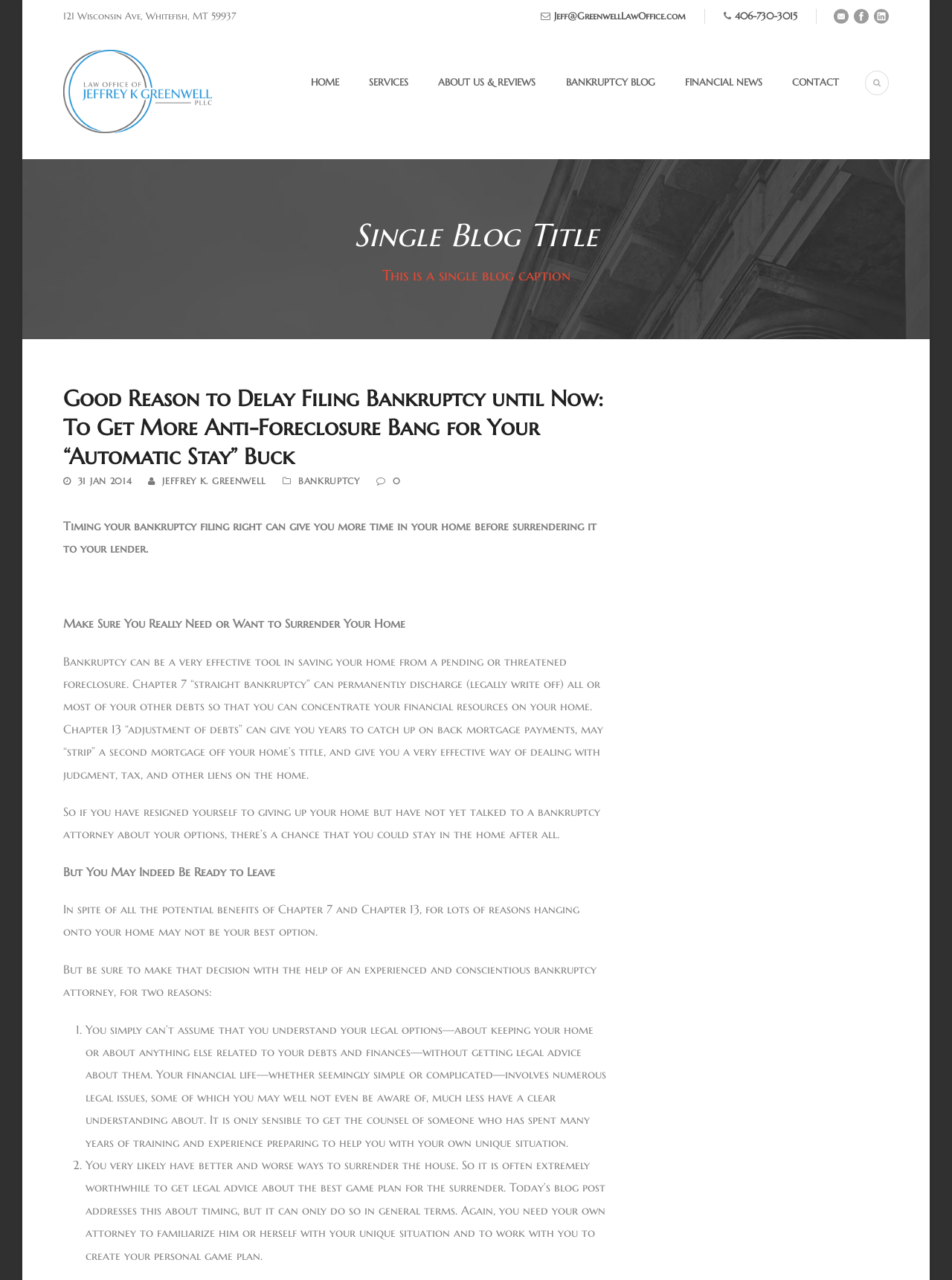Provide your answer in a single word or phrase: 
What is the phone number of the law office?

406-730-3015